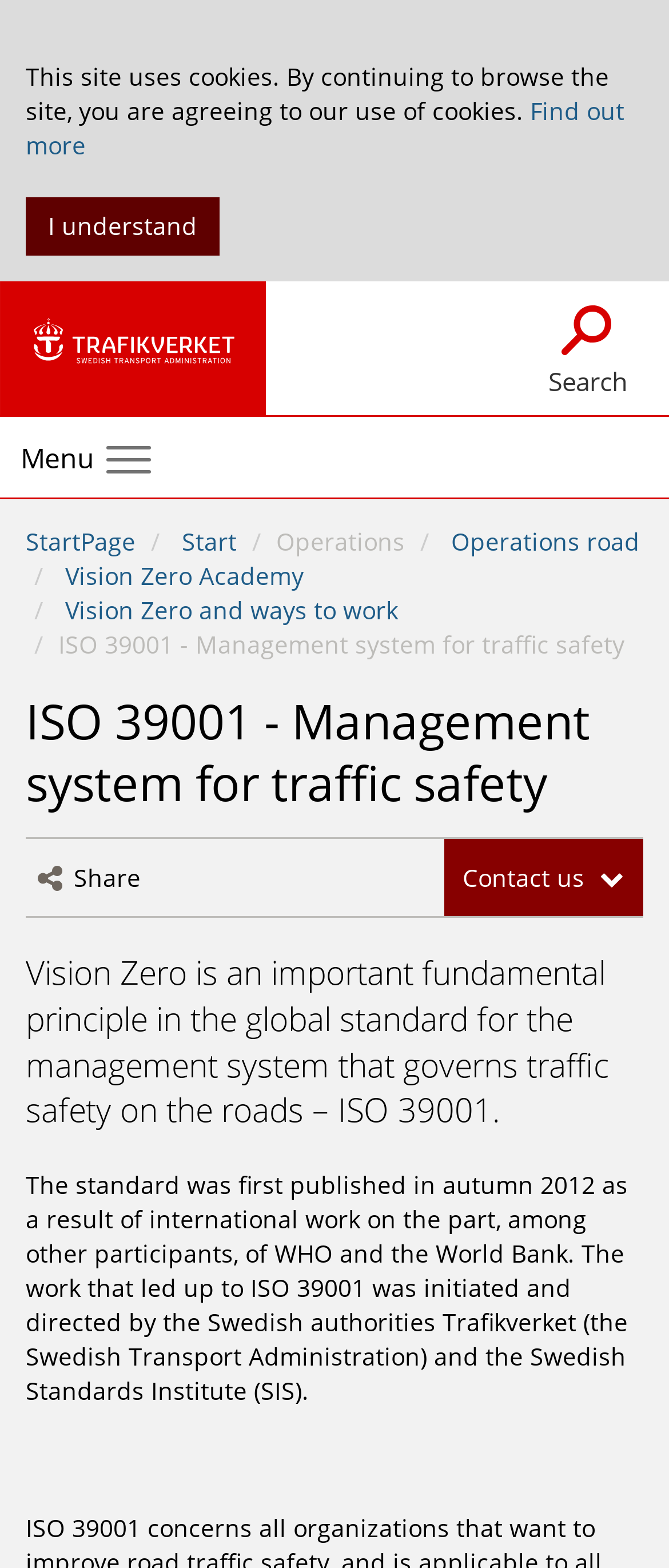Bounding box coordinates are to be given in the format (top-left x, top-left y, bottom-right x, bottom-right y). All values must be floating point numbers between 0 and 1. Provide the bounding box coordinate for the UI element described as: Operations road

[0.674, 0.334, 0.956, 0.355]